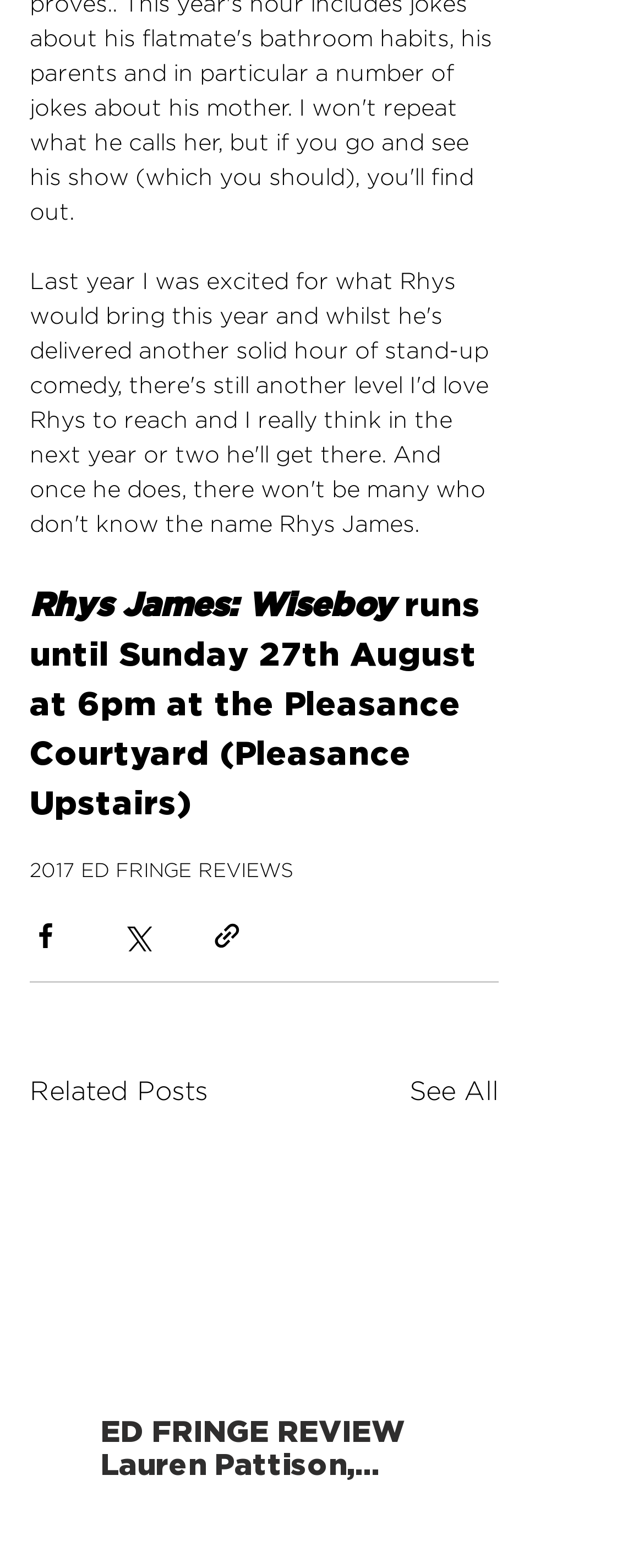Find the bounding box coordinates for the element that must be clicked to complete the instruction: "See related posts". The coordinates should be four float numbers between 0 and 1, indicated as [left, top, right, bottom].

[0.046, 0.685, 0.323, 0.71]